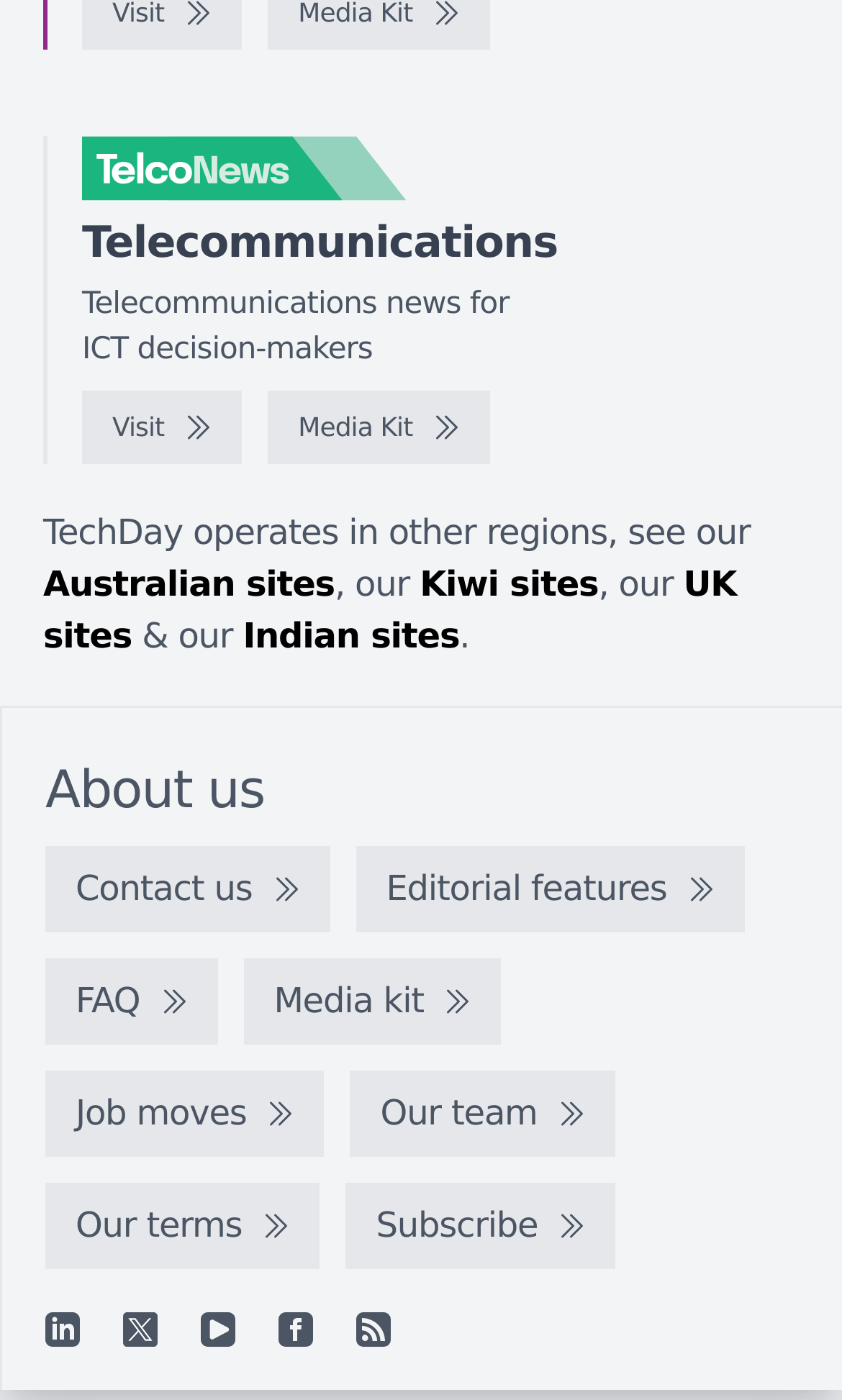Find the bounding box coordinates for the area that must be clicked to perform this action: "Visit the TelcoNews homepage".

[0.097, 0.278, 0.287, 0.331]